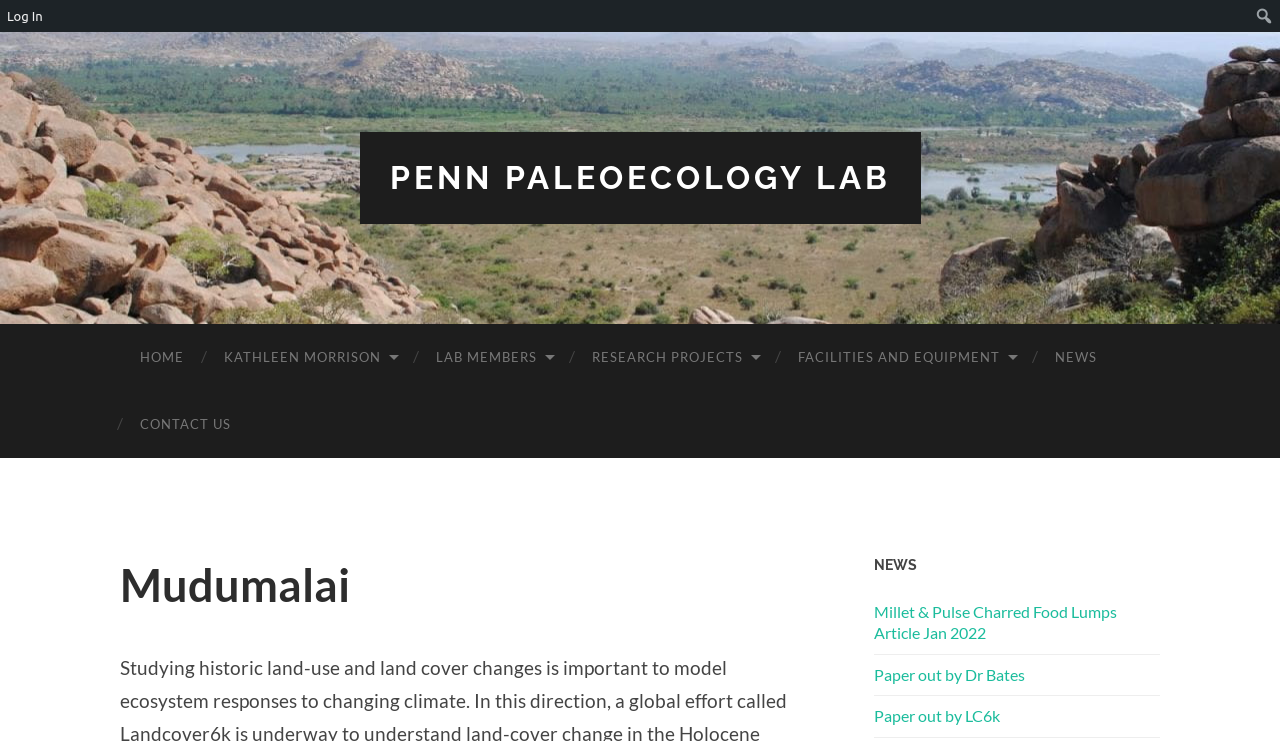Respond to the question with just a single word or phrase: 
How many levels of headings are used on this webpage?

2